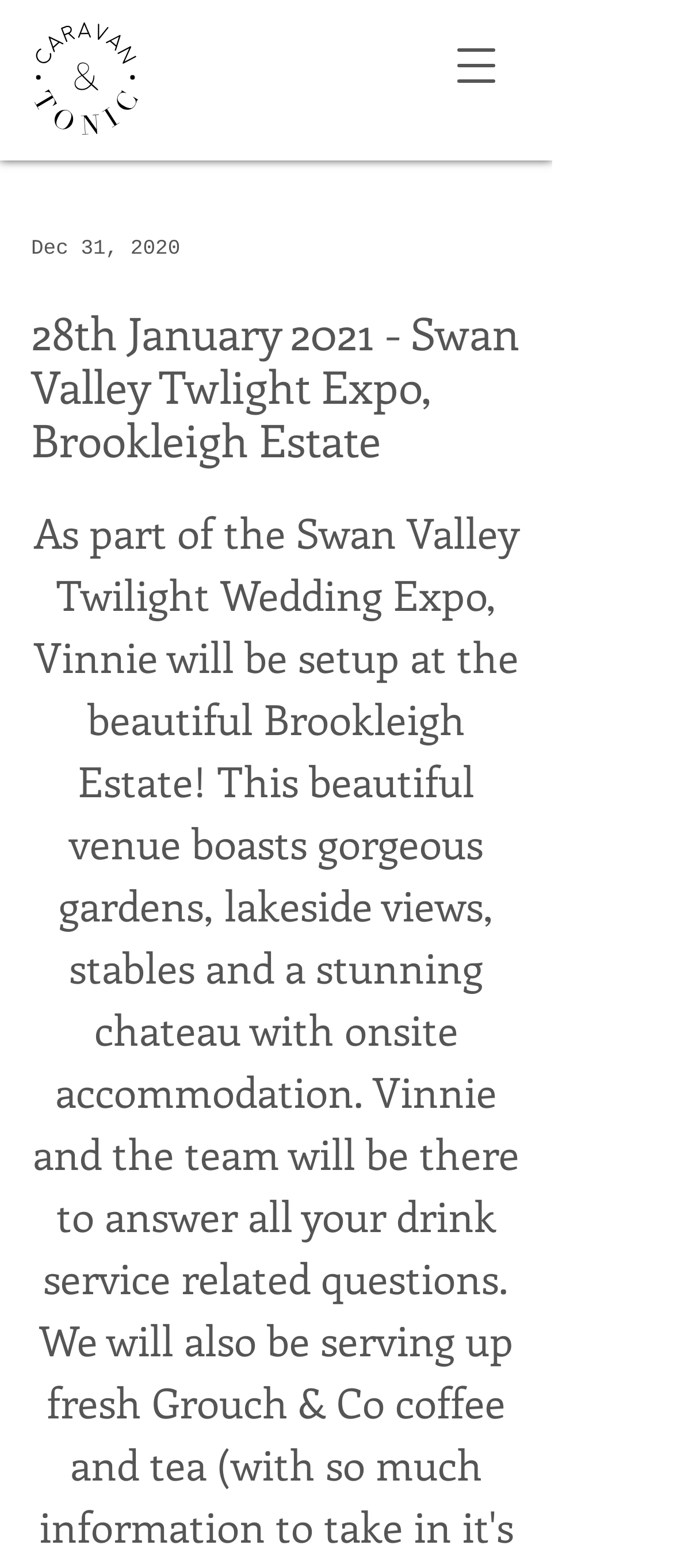Find the bounding box coordinates corresponding to the UI element with the description: "PDF Nomad 2". The coordinates should be formatted as [left, top, right, bottom], with values as floats between 0 and 1.

None